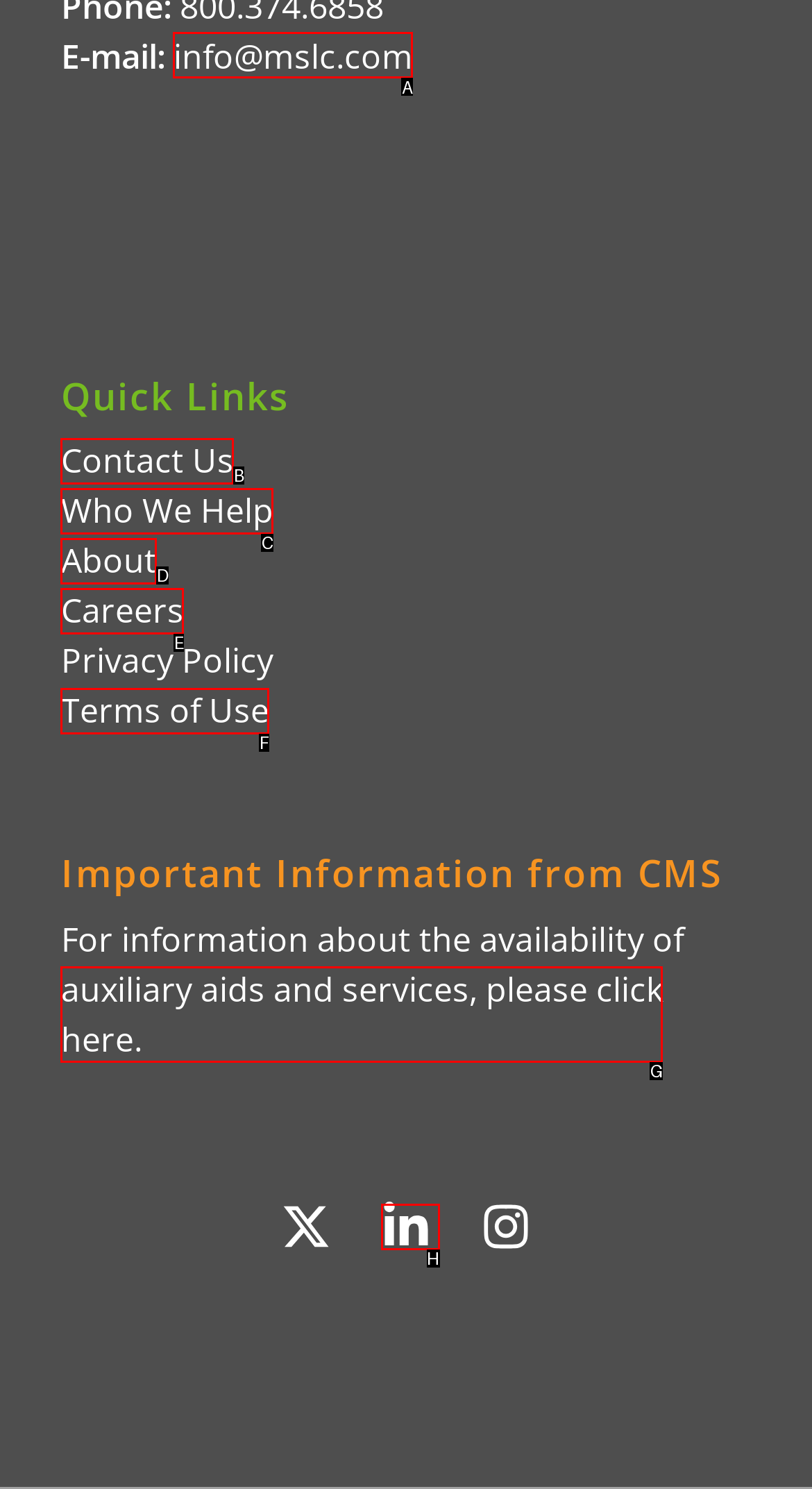What letter corresponds to the UI element described here: click here
Reply with the letter from the options provided.

G